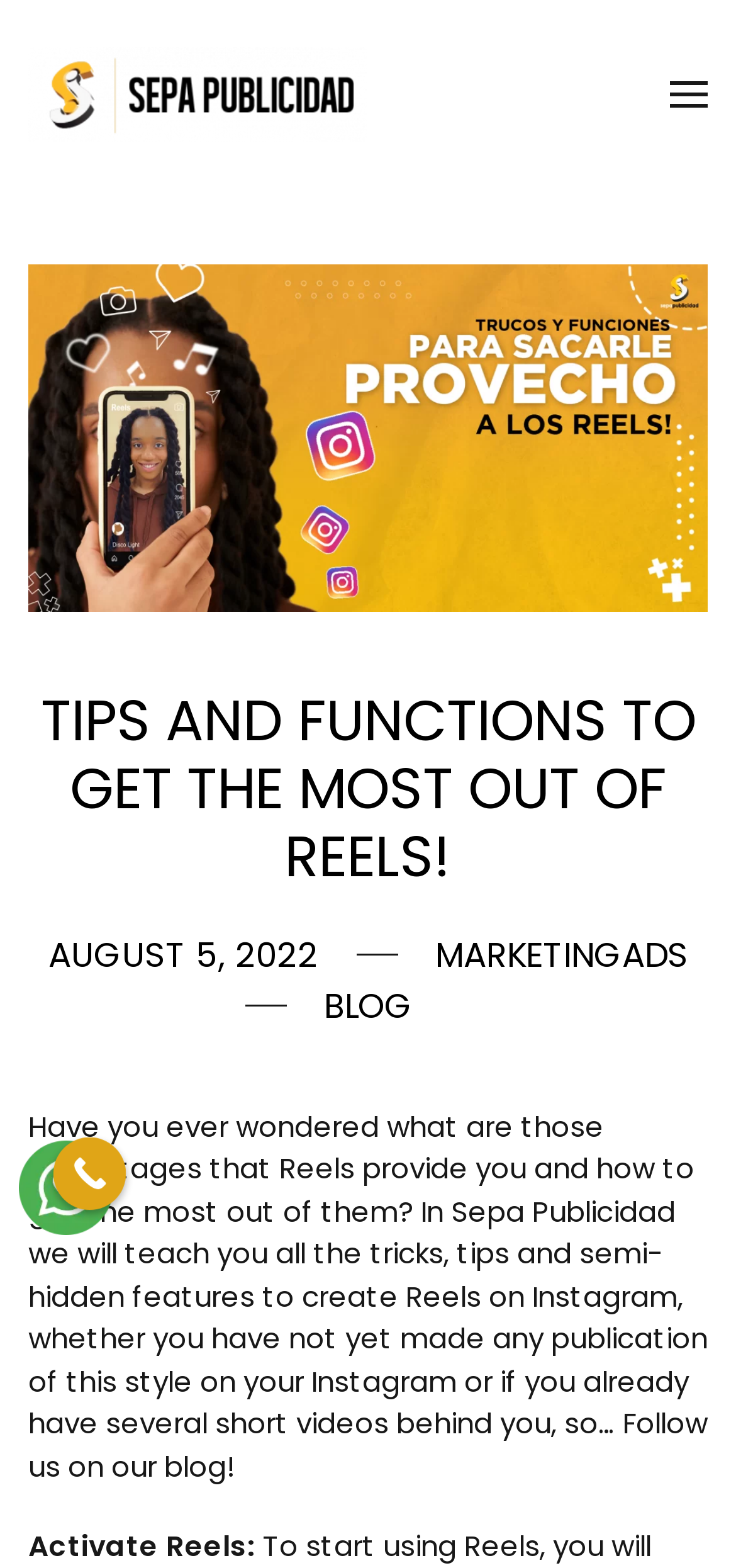Please provide the bounding box coordinates in the format (top-left x, top-left y, bottom-right x, bottom-right y). Remember, all values are floating point numbers between 0 and 1. What is the bounding box coordinate of the region described as: marketingads

[0.591, 0.592, 0.935, 0.624]